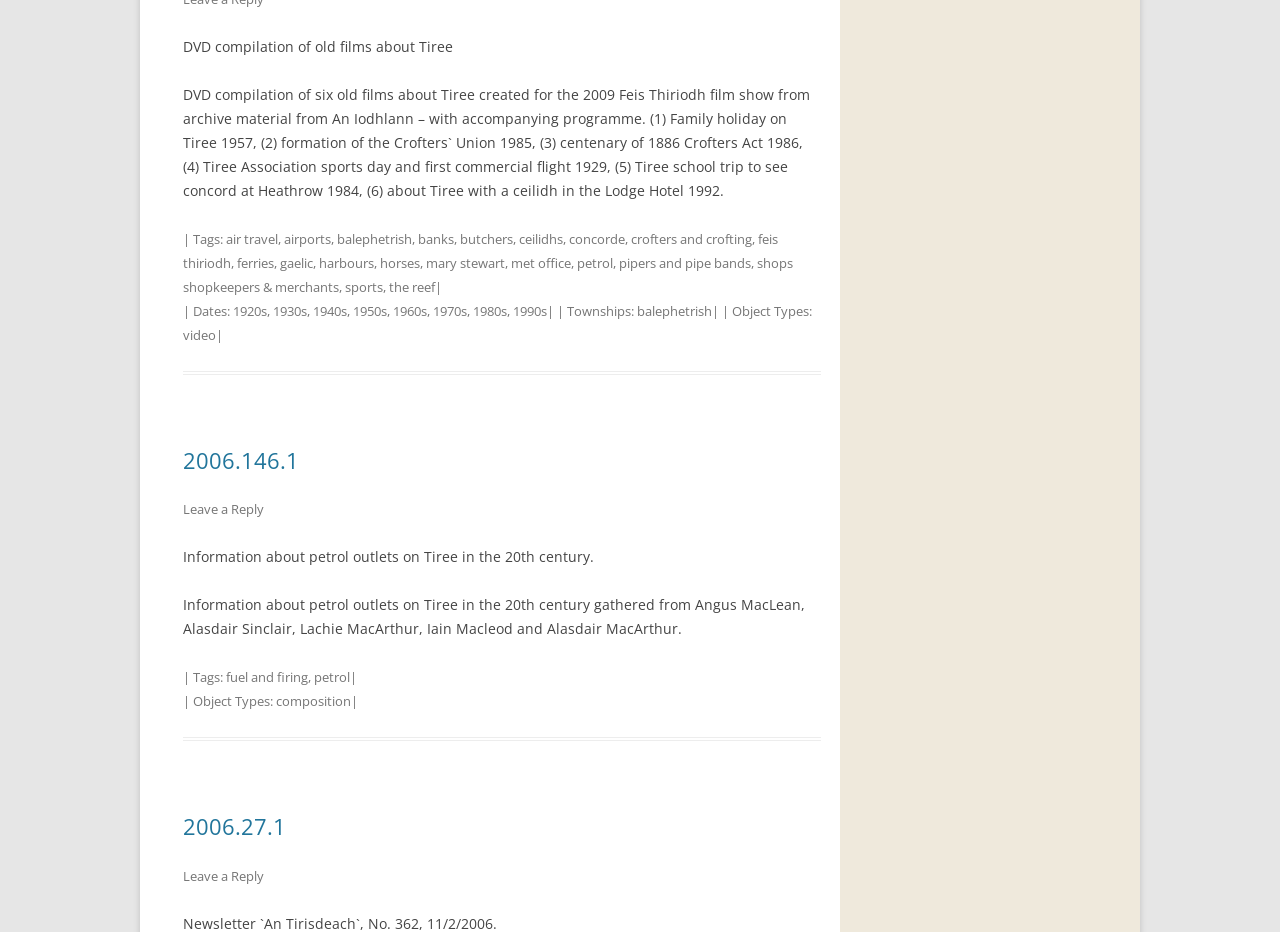Please determine the bounding box coordinates of the section I need to click to accomplish this instruction: "click on the link about air travel".

[0.177, 0.247, 0.217, 0.266]